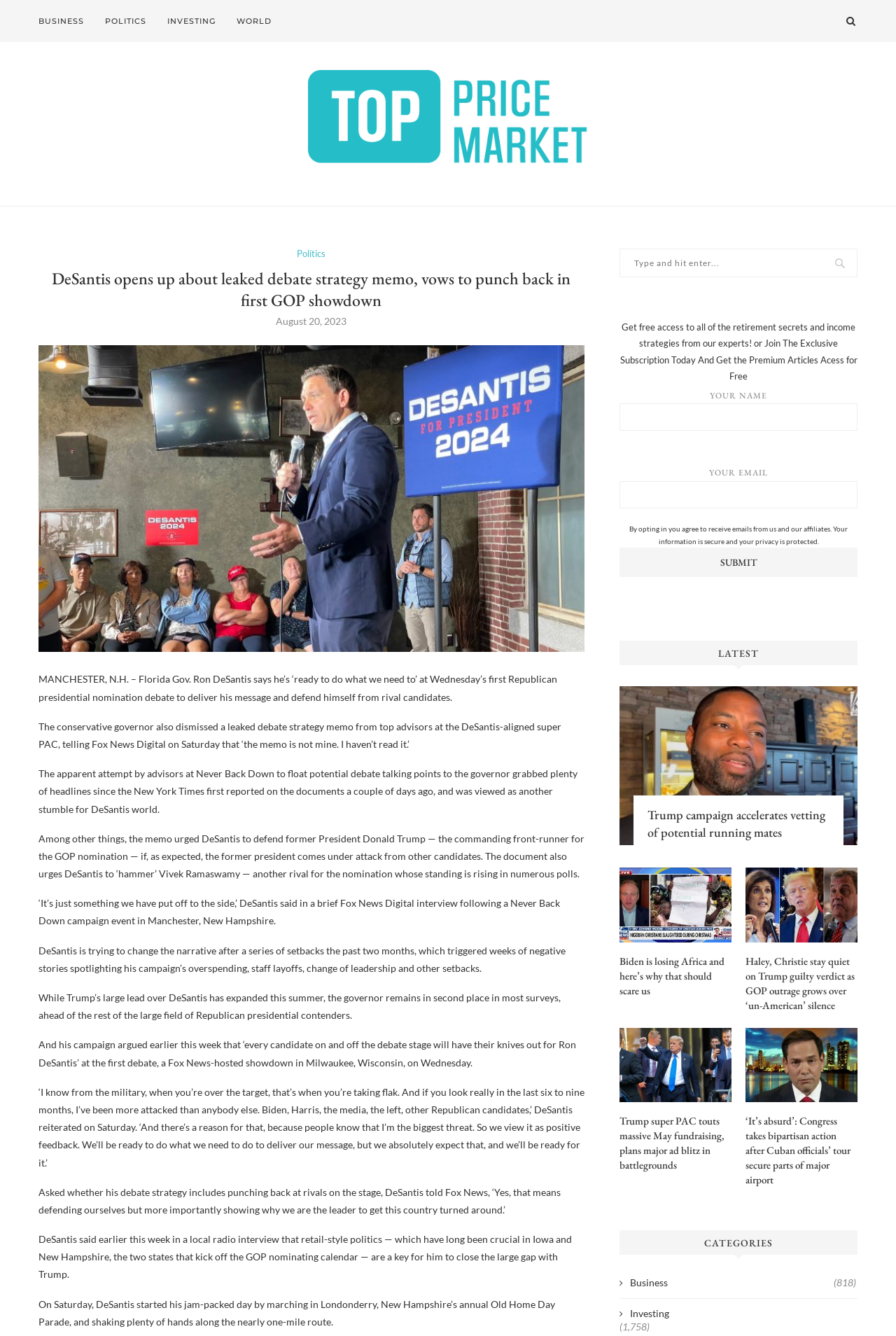Please identify the primary heading of the webpage and give its text content.

DeSantis opens up about leaked debate strategy memo, vows to punch back in first GOP showdown